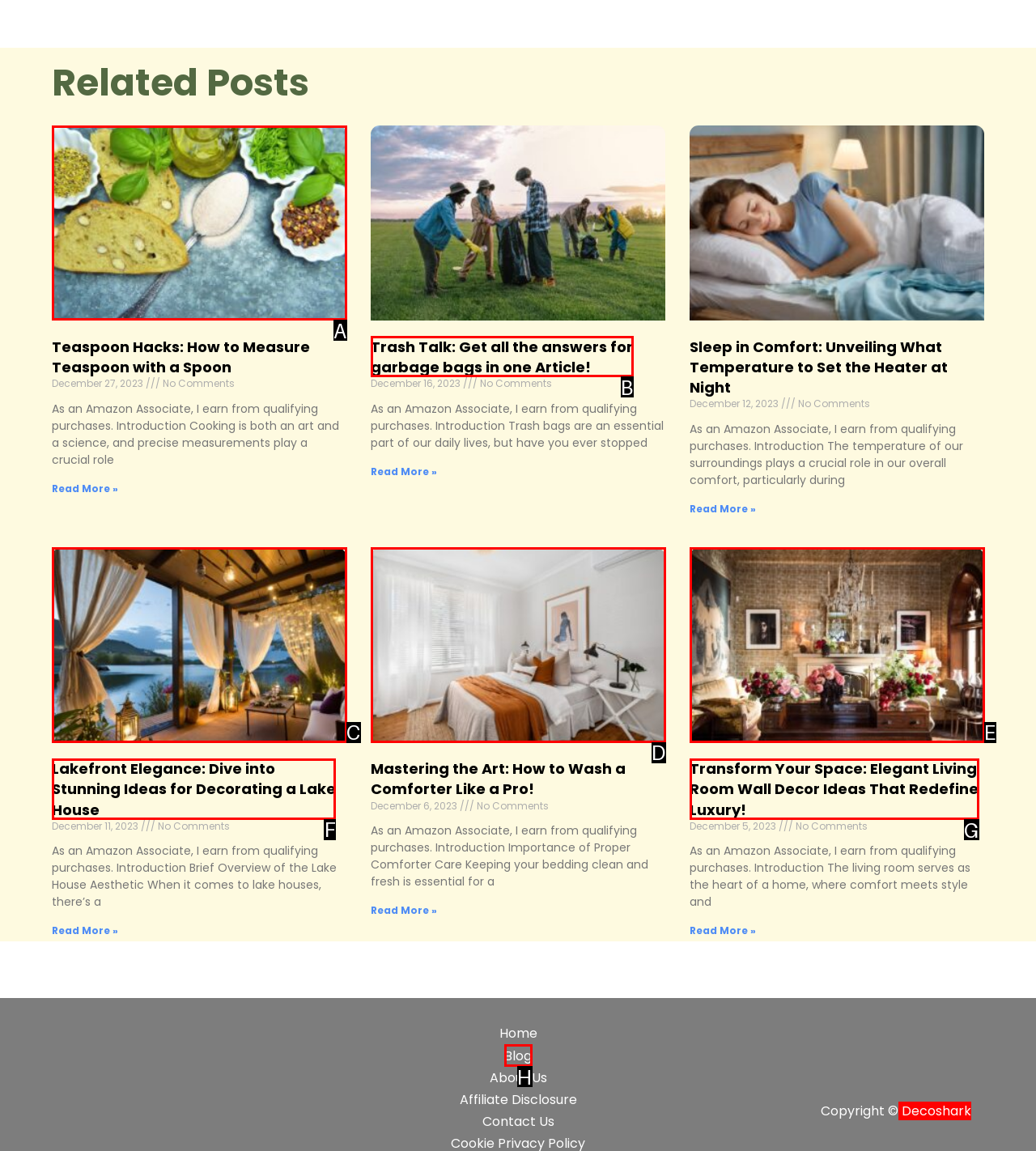Point out the letter of the HTML element you should click on to execute the task: Learn about 'Lakefront Elegance: Dive into Stunning Ideas for Decorating a Lake House'
Reply with the letter from the given options.

F